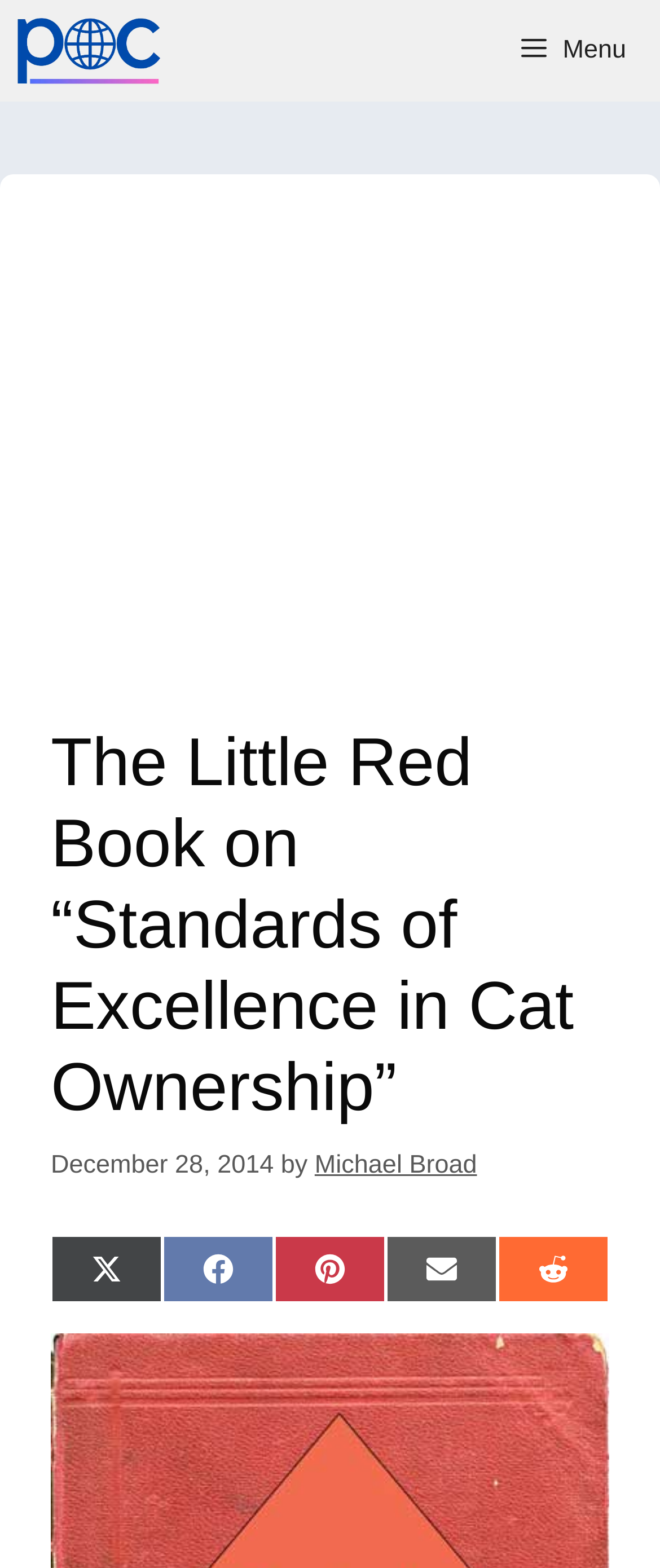Find the bounding box coordinates of the clickable element required to execute the following instruction: "Click the 'BUY NOW WITH SHOPPAY' button". Provide the coordinates as four float numbers between 0 and 1, i.e., [left, top, right, bottom].

None